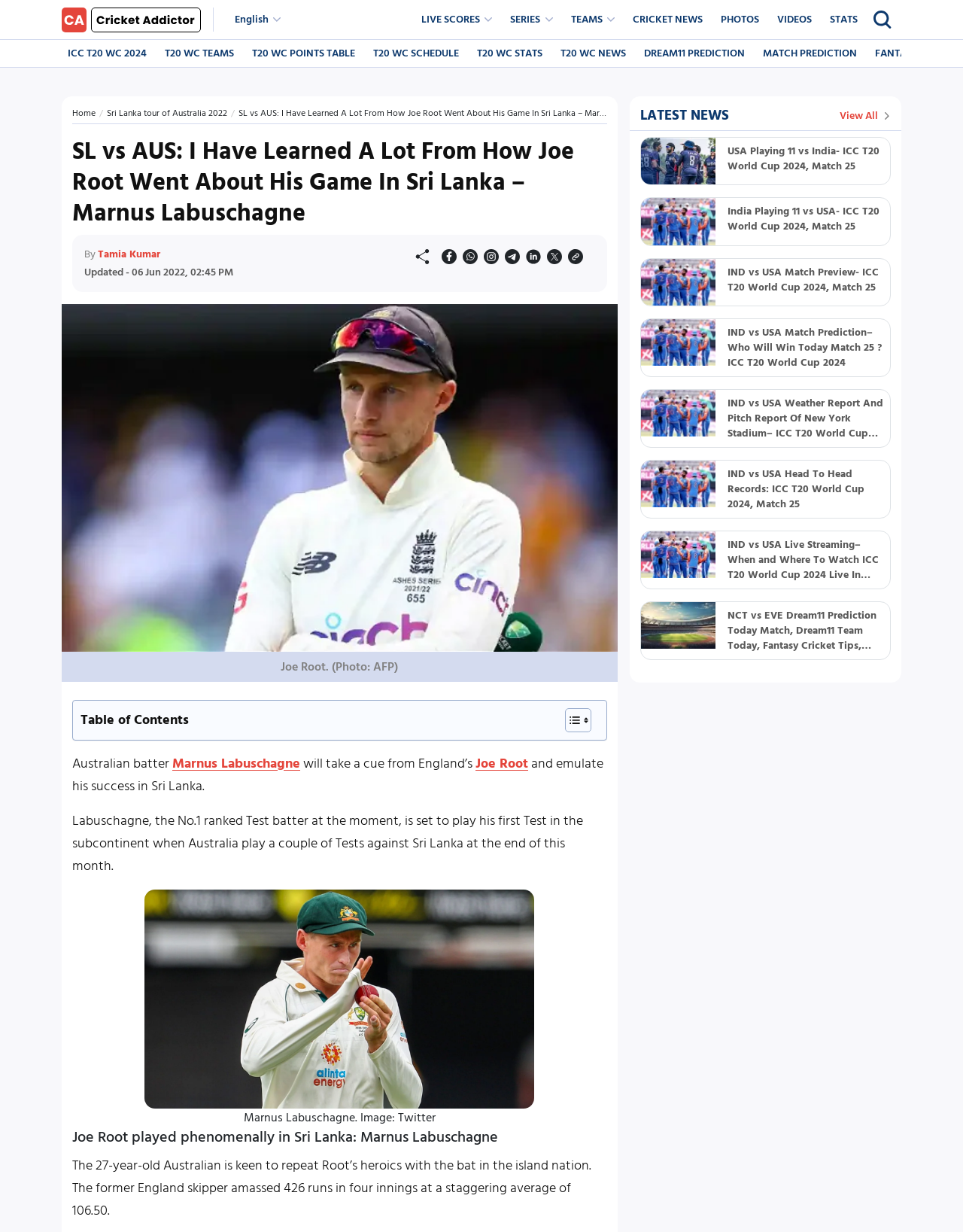What is the format of the upcoming matches between Australia and Sri Lanka?
Please give a detailed and elaborate explanation in response to the question.

The article mentions that Australia will play a couple of Tests against Sri Lanka at the end of this month, indicating that the format of the upcoming matches is Test cricket.